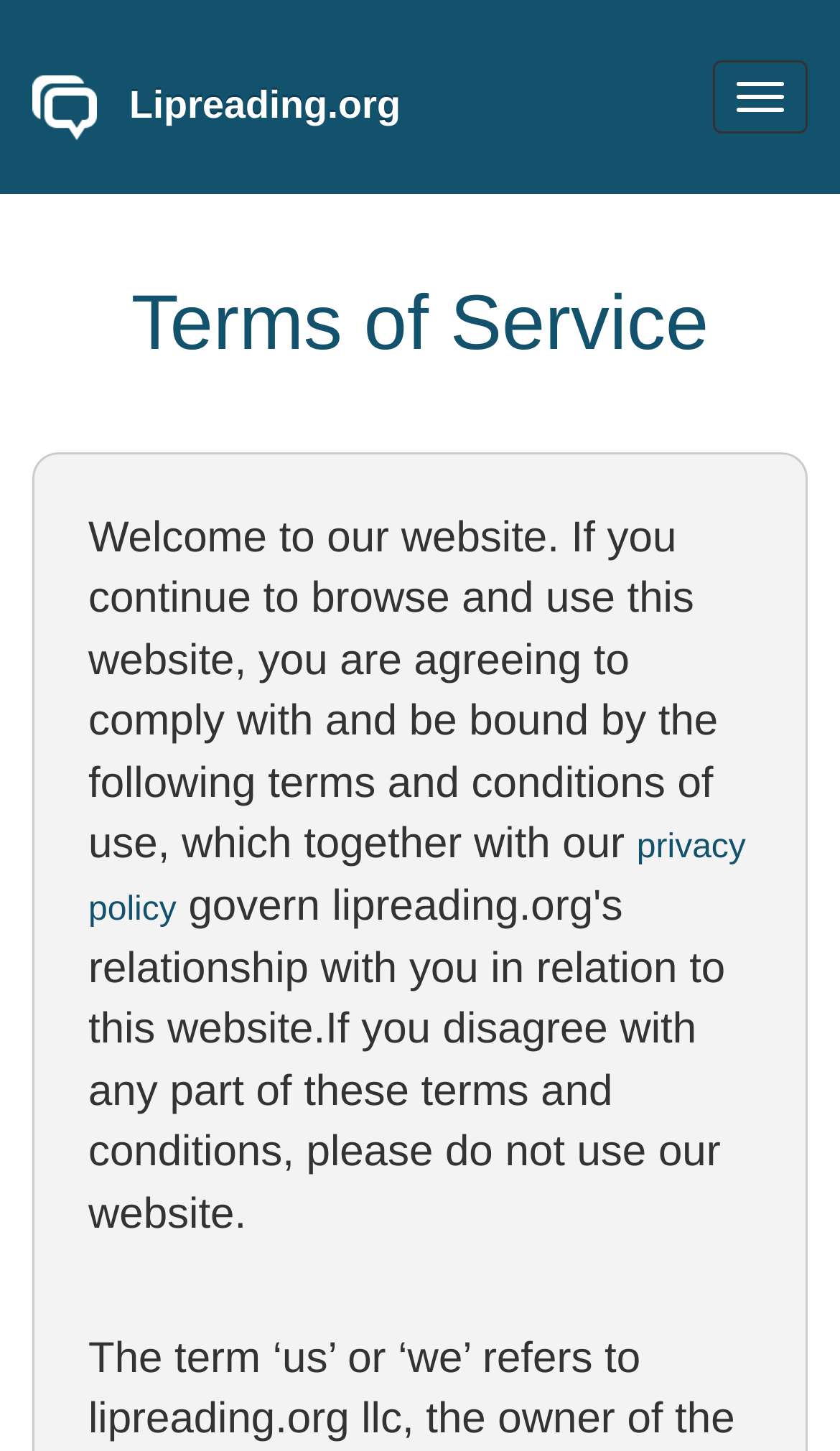Please specify the bounding box coordinates in the format (top-left x, top-left y, bottom-right x, bottom-right y), with all values as floating point numbers between 0 and 1. Identify the bounding box of the UI element described by: privacy policy

[0.105, 0.572, 0.888, 0.64]